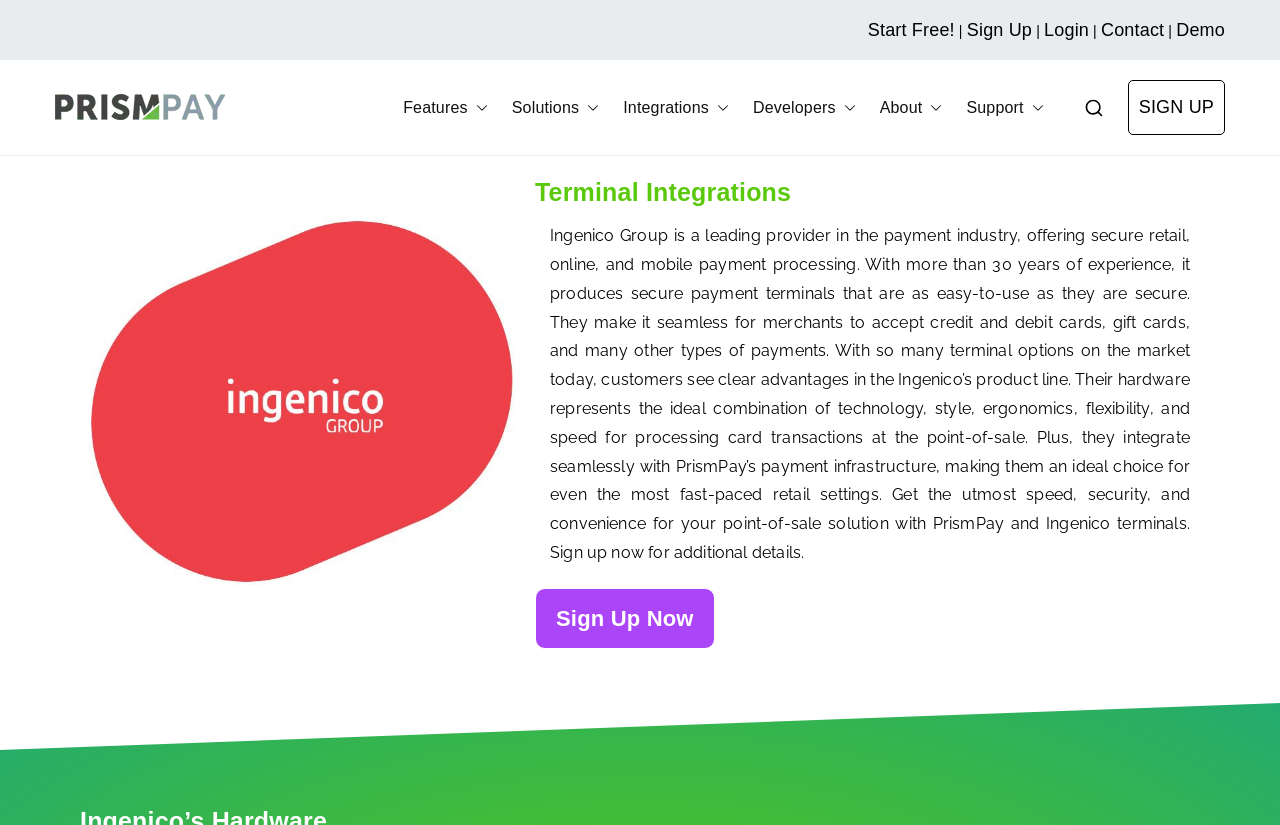Predict the bounding box coordinates of the area that should be clicked to accomplish the following instruction: "Login to your account". The bounding box coordinates should consist of four float numbers between 0 and 1, i.e., [left, top, right, bottom].

[0.816, 0.024, 0.851, 0.048]